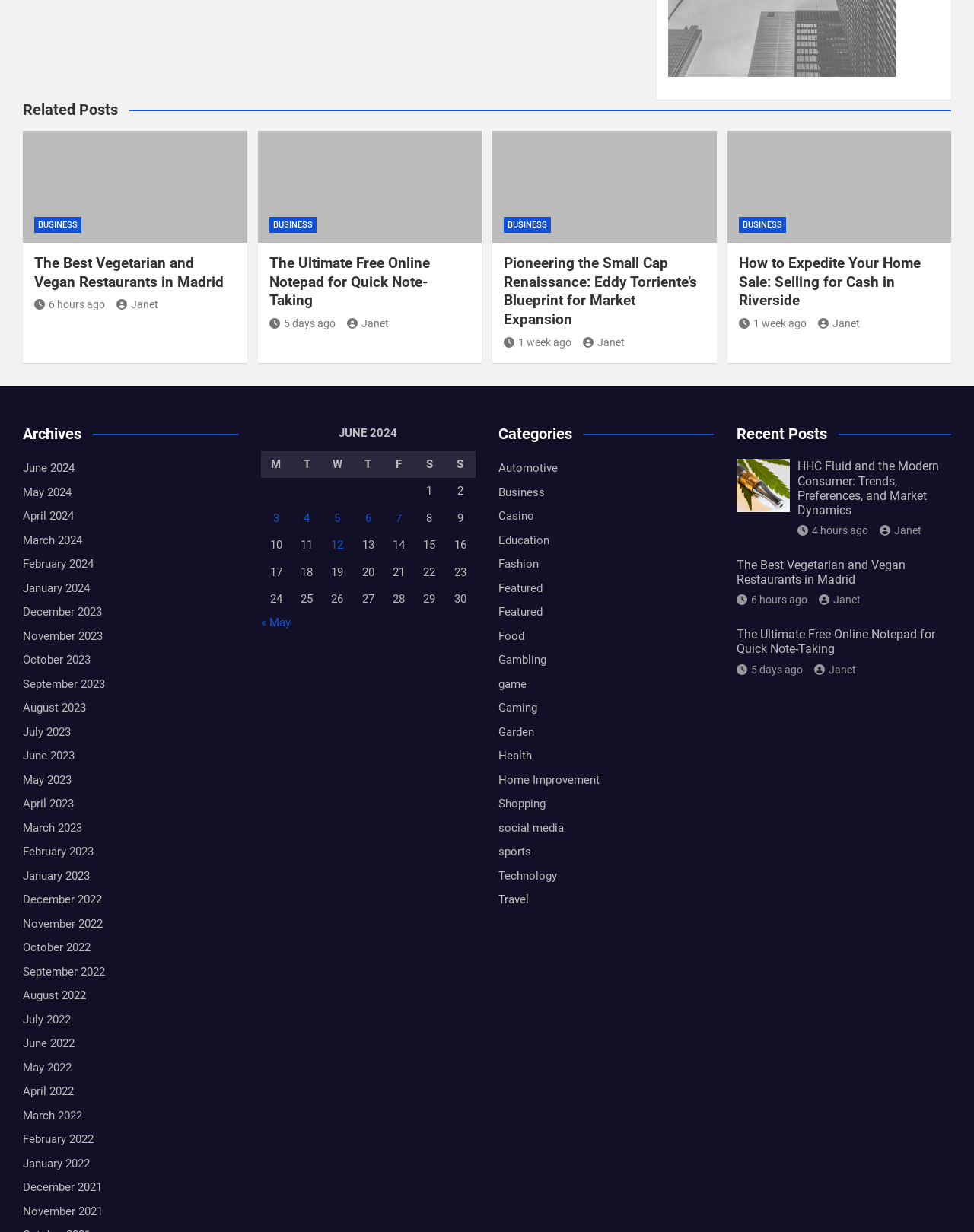What is the category of the first post?
Look at the screenshot and respond with a single word or phrase.

BUSINESS